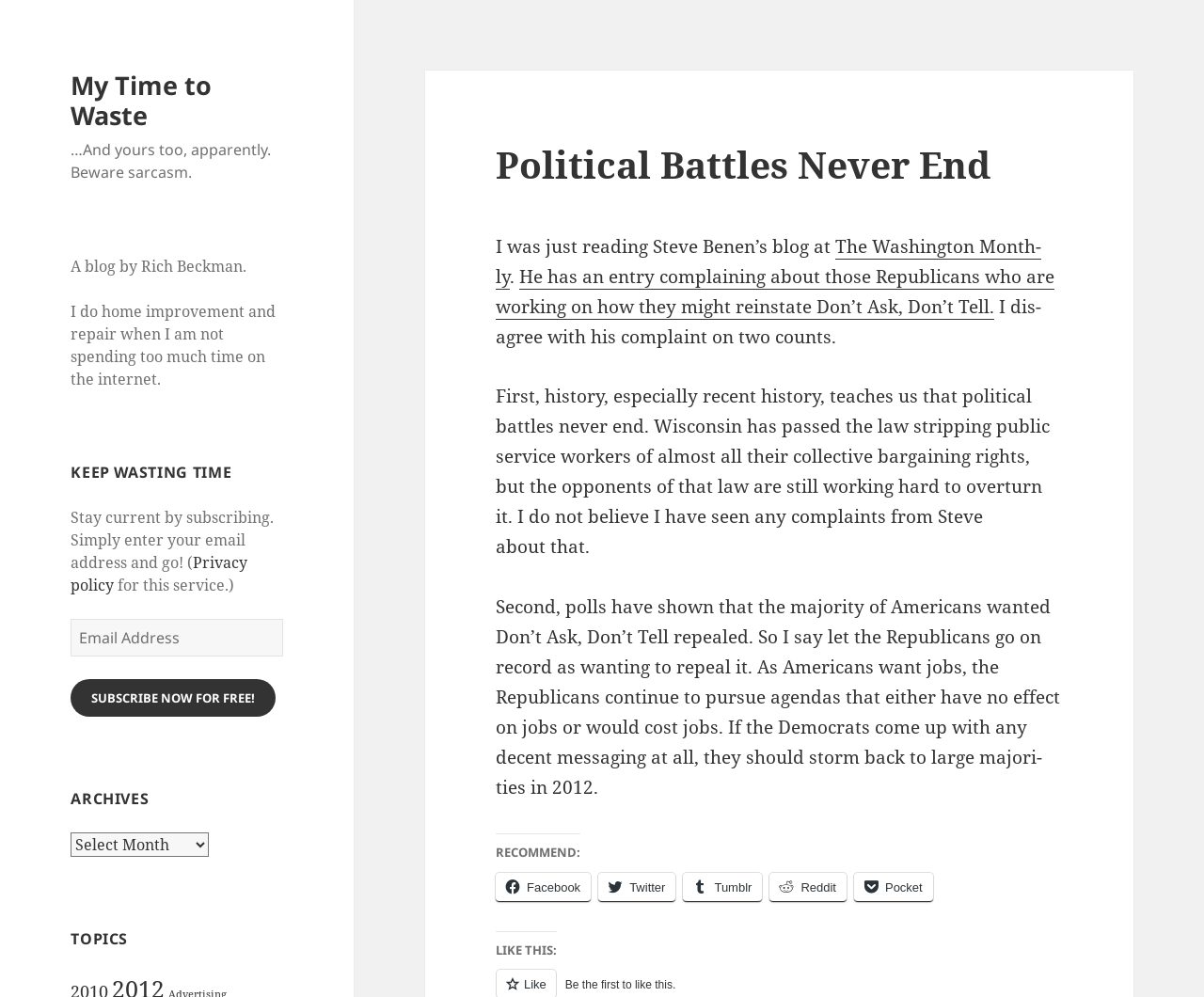Locate the bounding box coordinates of the item that should be clicked to fulfill the instruction: "Share on Facebook".

[0.412, 0.876, 0.491, 0.905]